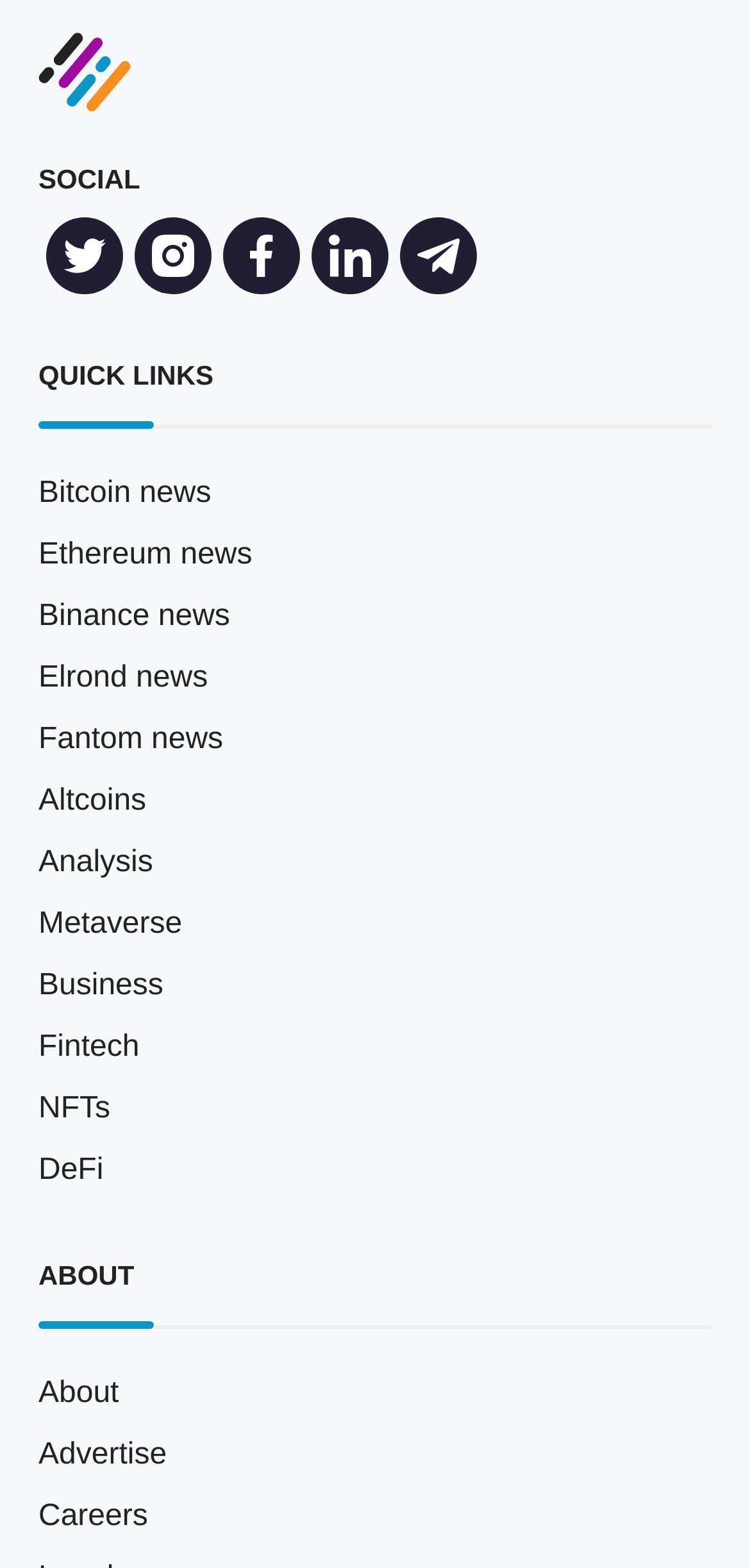Identify the bounding box coordinates for the element you need to click to achieve the following task: "Learn about the website". Provide the bounding box coordinates as four float numbers between 0 and 1, in the form [left, top, right, bottom].

[0.051, 0.878, 0.158, 0.899]